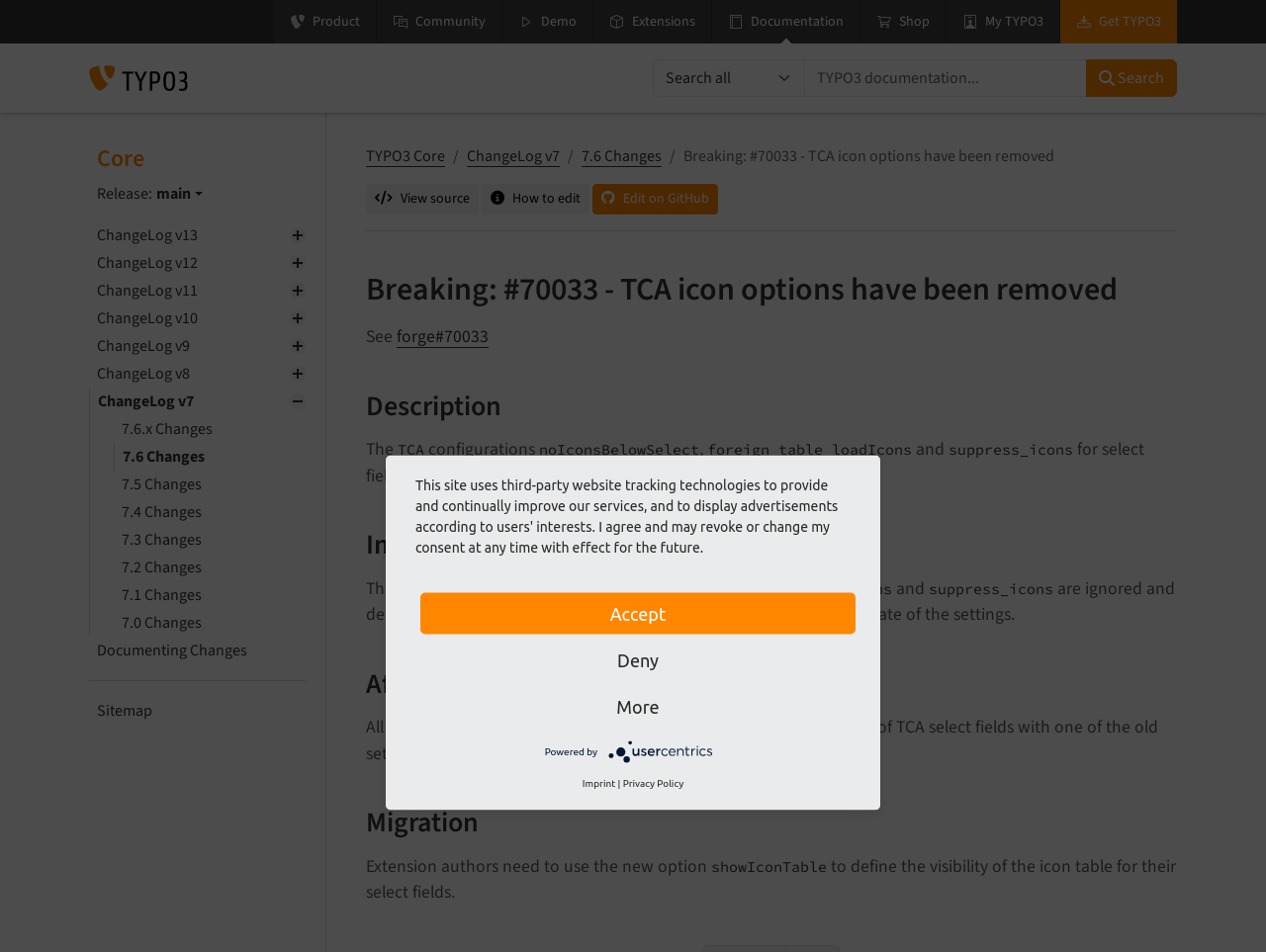Please find the top heading of the webpage and generate its text.

Breaking: #70033 - TCA icon options have been removed